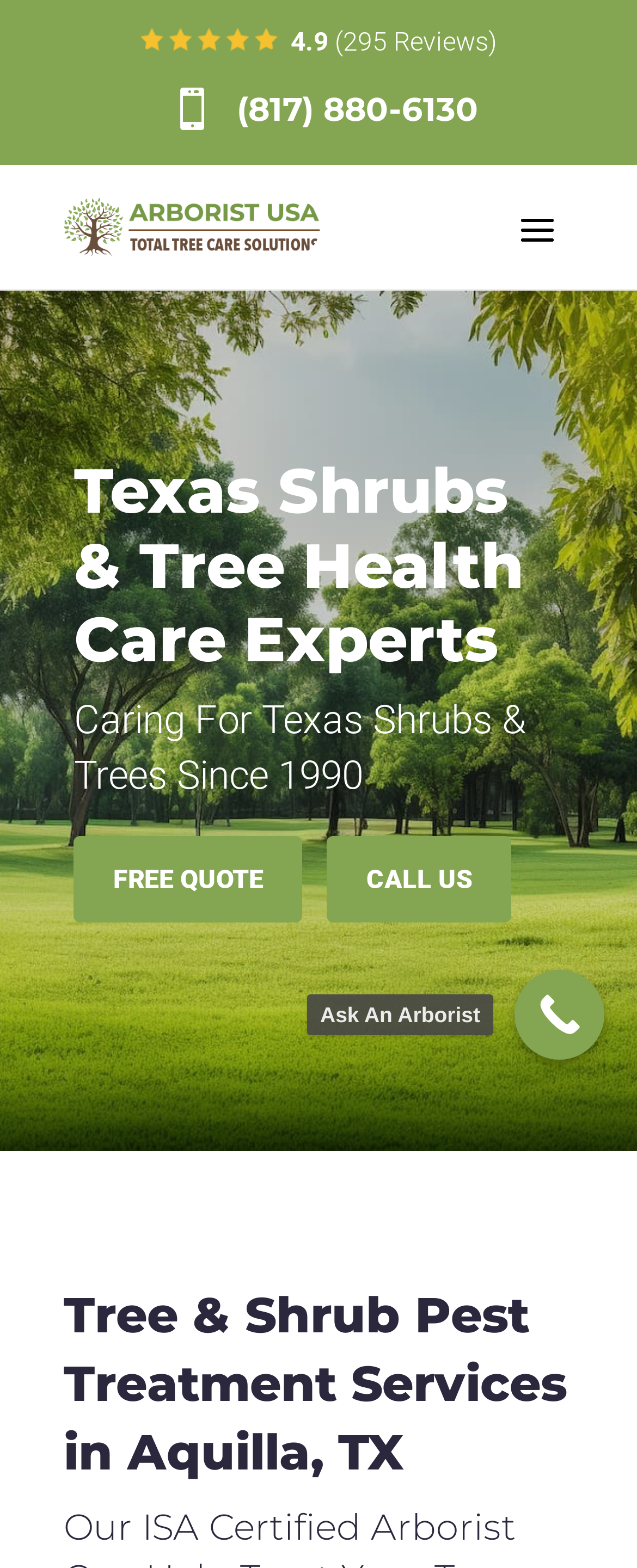Mark the bounding box of the element that matches the following description: "alt="Arborist USA Logo"".

[0.1, 0.126, 0.503, 0.164]